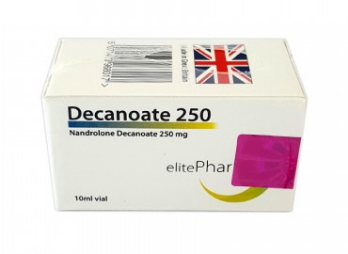What is the purpose of the barcode on the box?
Please provide a comprehensive answer based on the details in the screenshot.

The barcode on the box is used for product identification, which helps to distinguish and track the product, Decanoate 250, manufactured by Elite Pharm.